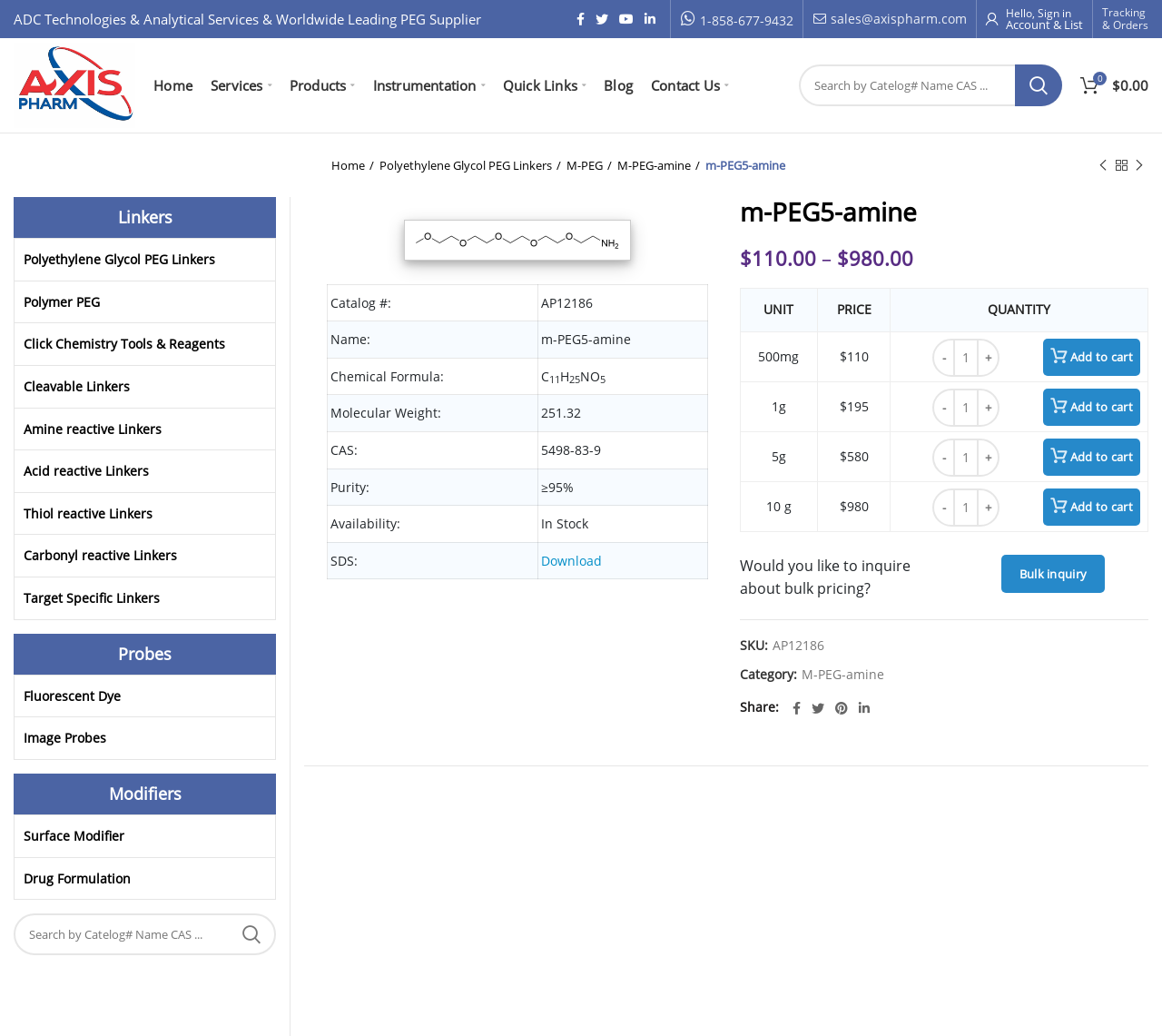For the given element description Image Probes, determine the bounding box coordinates of the UI element. The coordinates should follow the format (top-left x, top-left y, bottom-right x, bottom-right y) and be within the range of 0 to 1.

[0.012, 0.693, 0.237, 0.733]